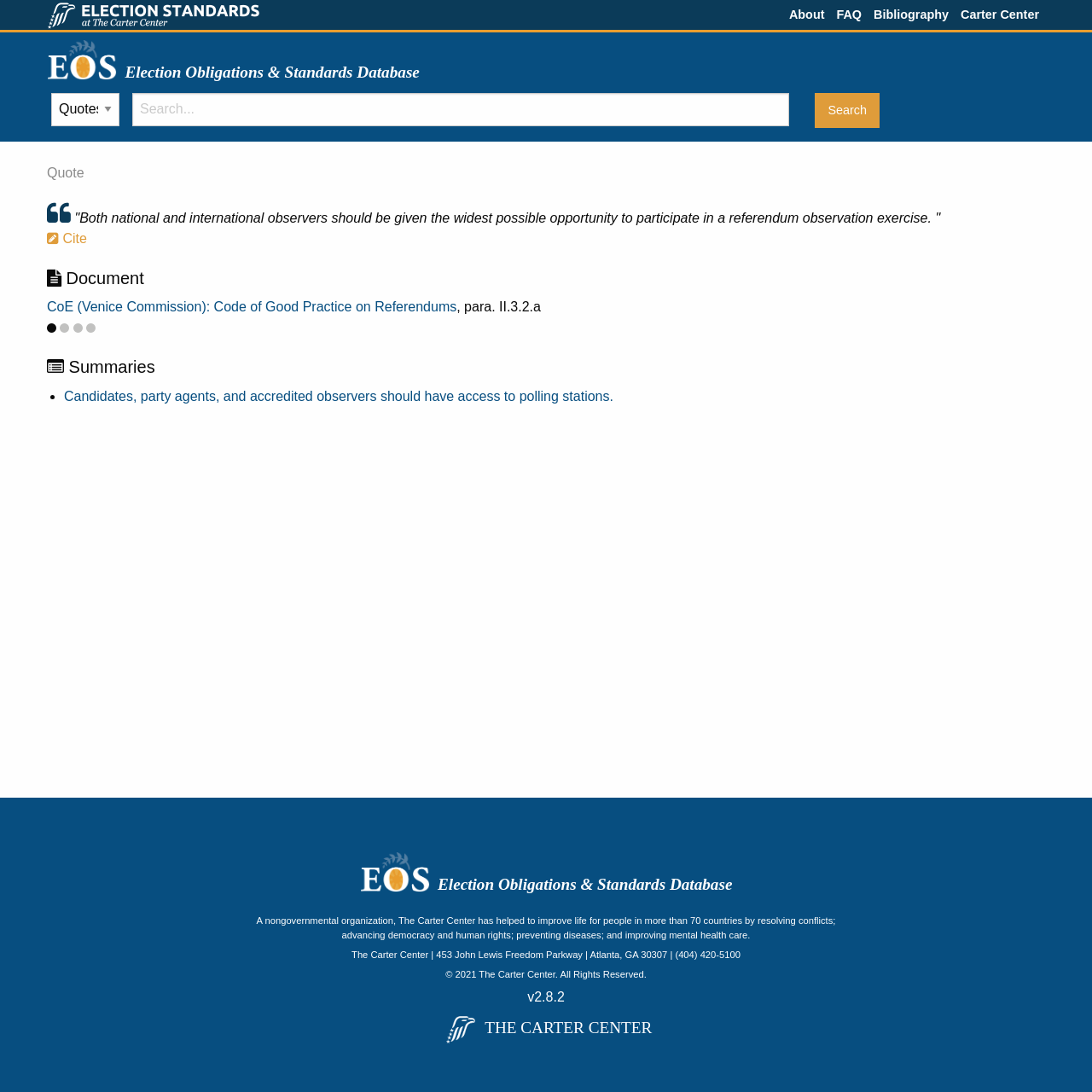What is the purpose of the 'Search...' textbox?
Answer with a single word or short phrase according to what you see in the image.

To search the database